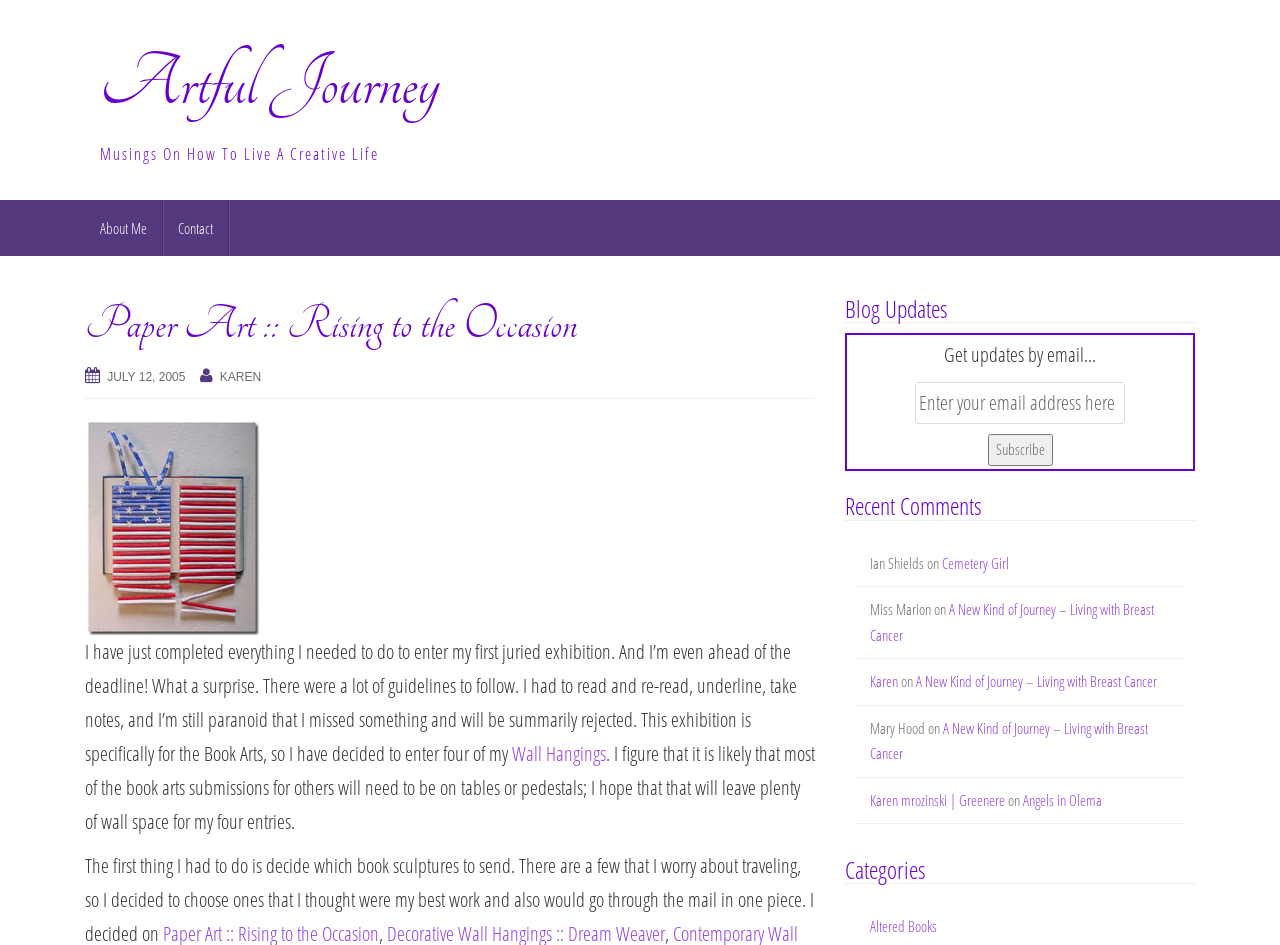Pinpoint the bounding box coordinates of the area that should be clicked to complete the following instruction: "View the 'Wall Hangings' page". The coordinates must be given as four float numbers between 0 and 1, i.e., [left, top, right, bottom].

[0.4, 0.783, 0.473, 0.811]